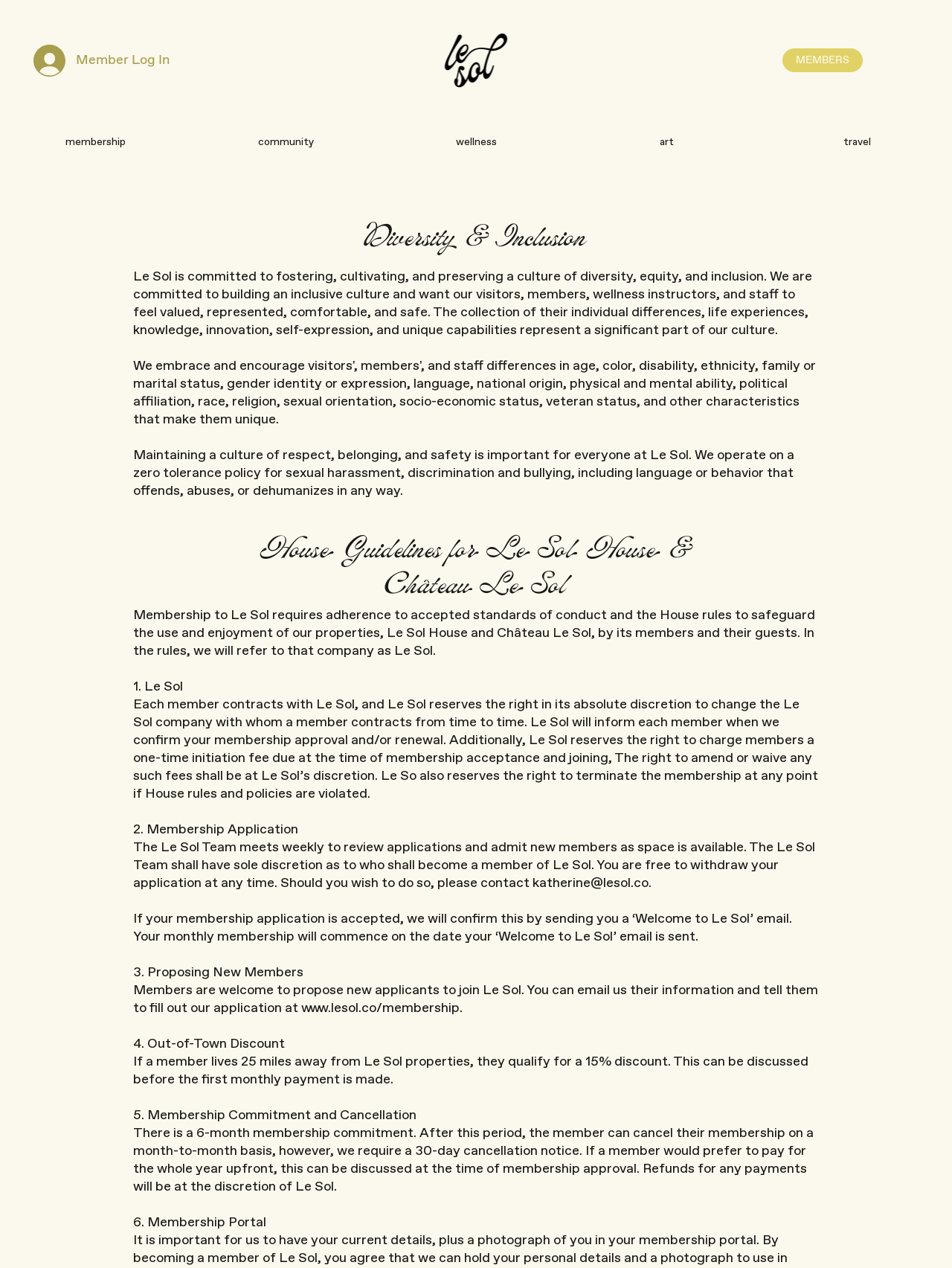Find the bounding box coordinates for the area that must be clicked to perform this action: "Click on the 'MEMBERS' link".

[0.822, 0.038, 0.906, 0.057]